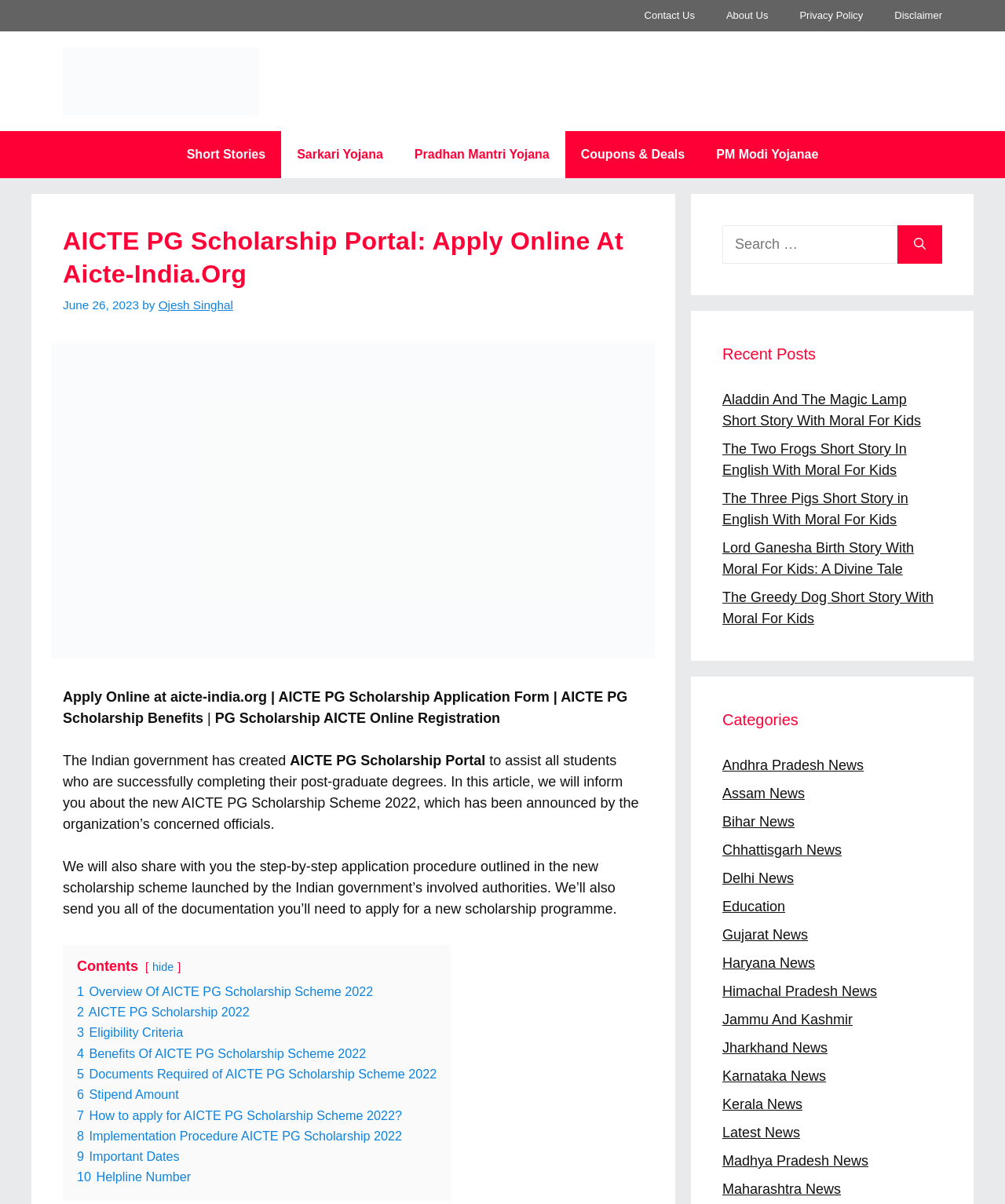Identify the bounding box coordinates of the region I need to click to complete this instruction: "Read the 'AICTE PG Scholarship Portal: Apply Online At Aicte-India.Org' article".

[0.062, 0.187, 0.641, 0.241]